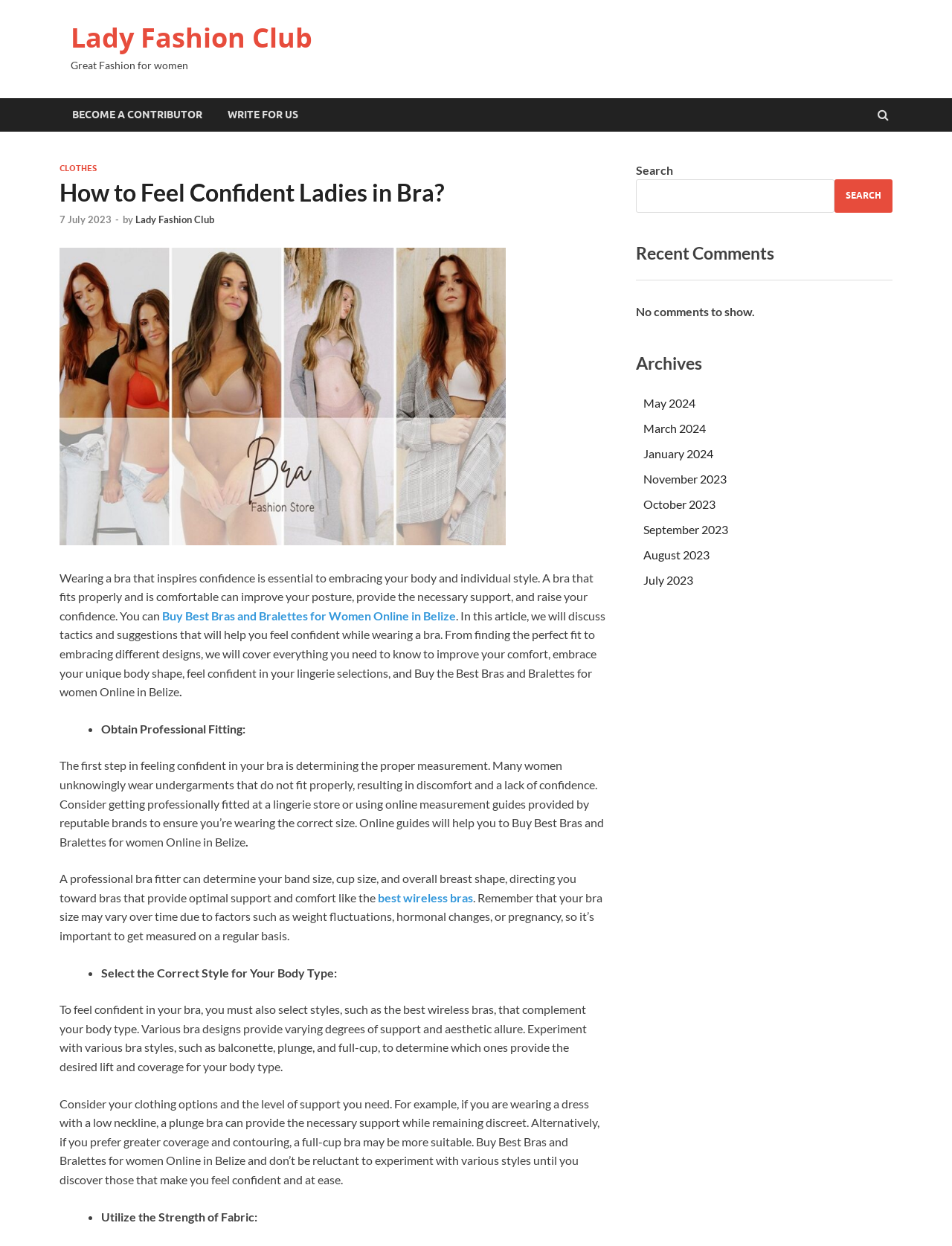Refer to the element description Clothes and identify the corresponding bounding box in the screenshot. Format the coordinates as (top-left x, top-left y, bottom-right x, bottom-right y) with values in the range of 0 to 1.

[0.062, 0.131, 0.102, 0.139]